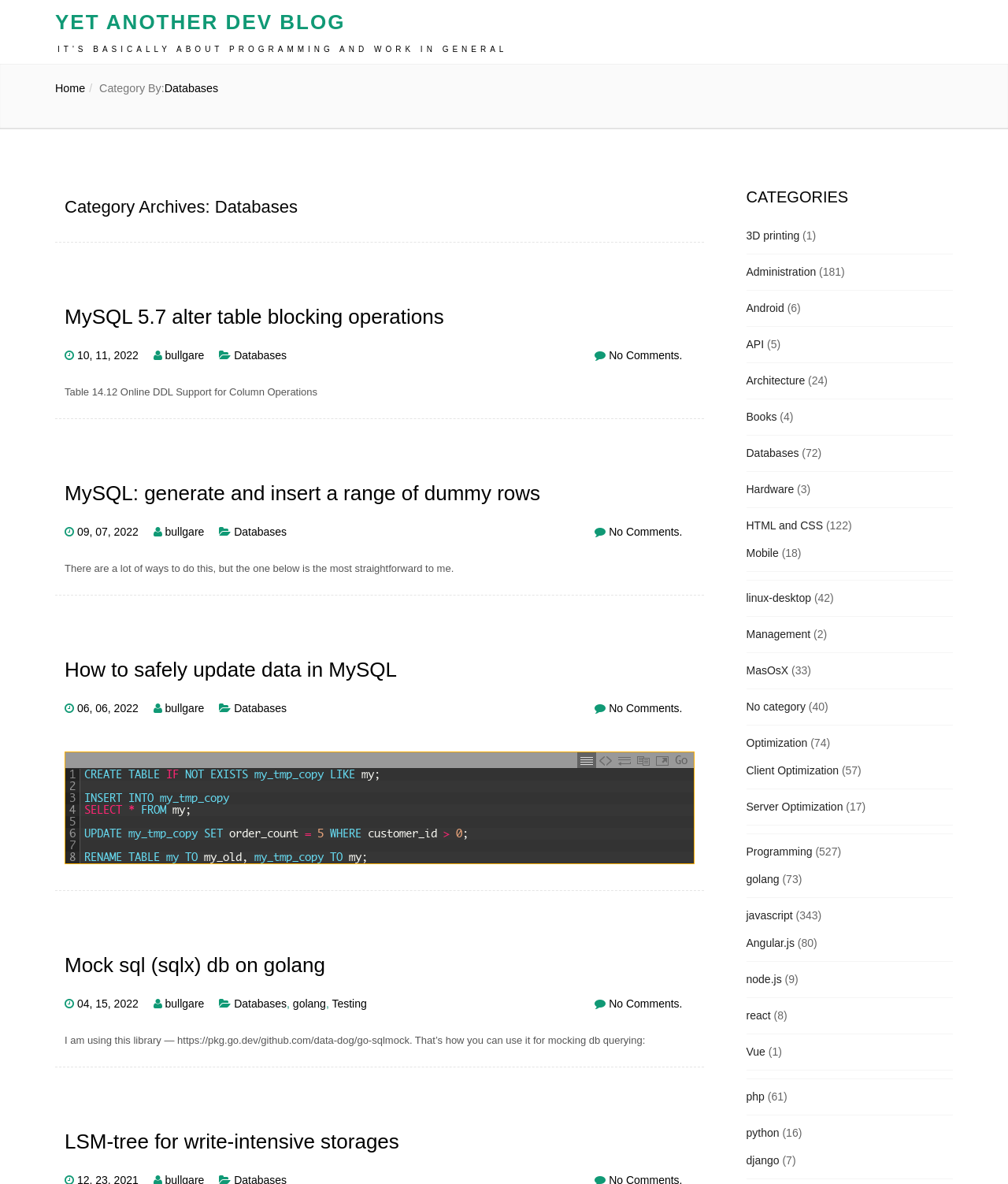Find the bounding box coordinates of the clickable area that will achieve the following instruction: "Click on 'NEXT POST First Sunday'".

None